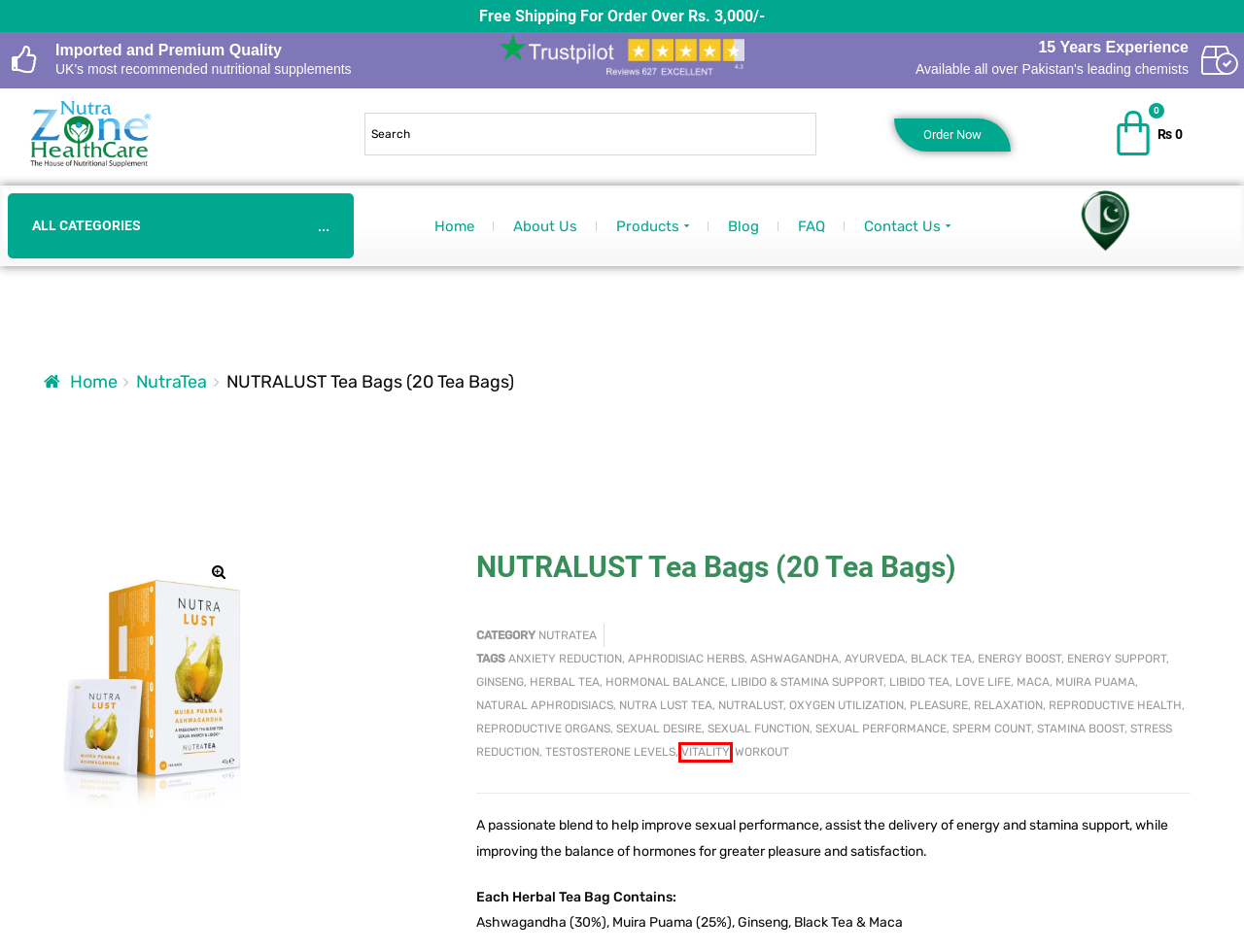You’re provided with a screenshot of a webpage that has a red bounding box around an element. Choose the best matching webpage description for the new page after clicking the element in the red box. The options are:
A. vitality Archives - NUTRAZONE HEALTH CARE
B. black tea Archives - NUTRAZONE HEALTH CARE
C. reproductive organs Archives - NUTRAZONE HEALTH CARE
D. FAQ - NUTRAZONE HEALTH CARE
E. muira puama Archives - NUTRAZONE HEALTH CARE
F. oxygen utilization Archives - NUTRAZONE HEALTH CARE
G. natural aphrodisiacs Archives - NUTRAZONE HEALTH CARE
H. sperm count Archives - NUTRAZONE HEALTH CARE

A